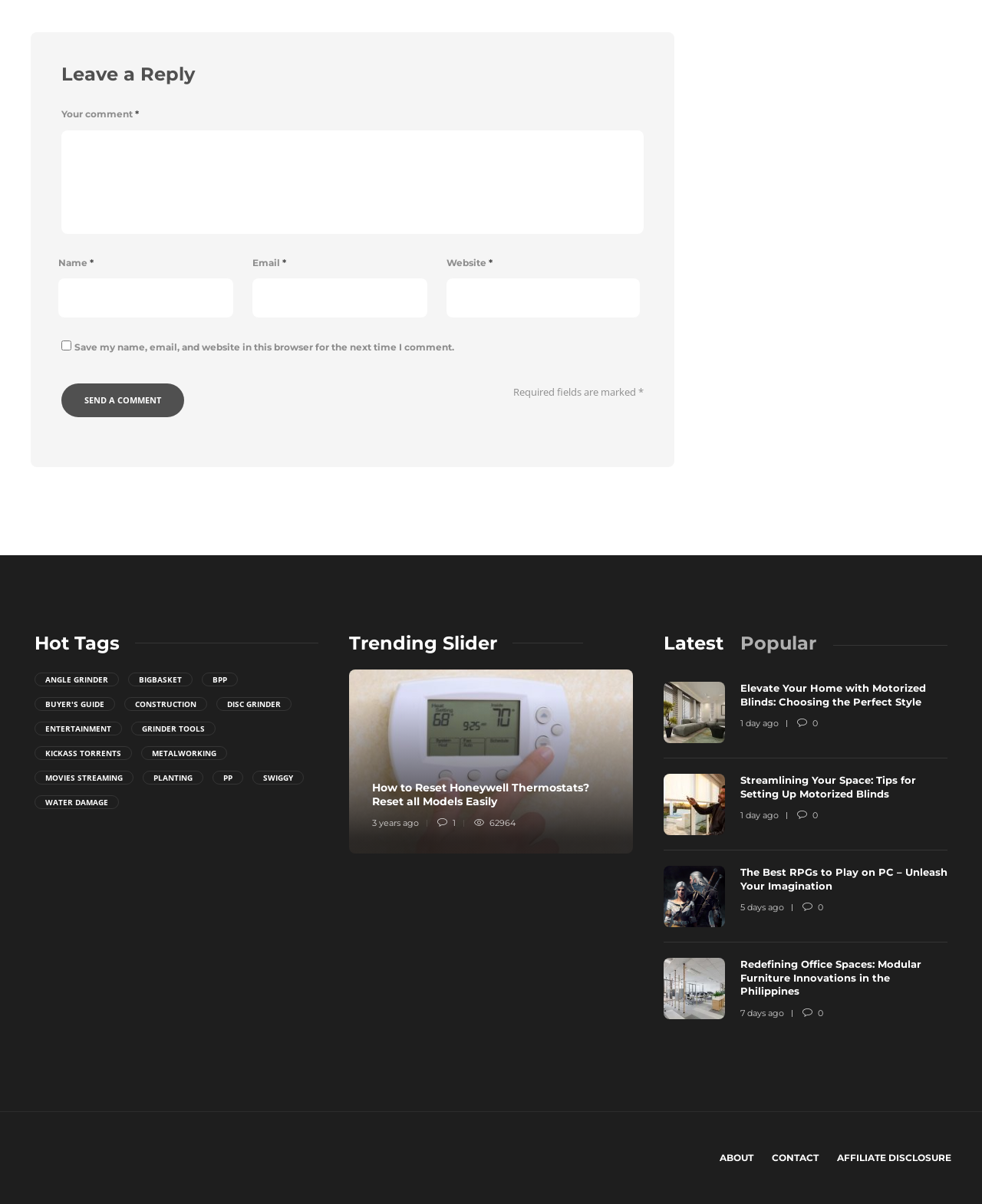Determine the bounding box coordinates of the clickable region to follow the instruction: "Enter your name".

[0.059, 0.231, 0.237, 0.264]